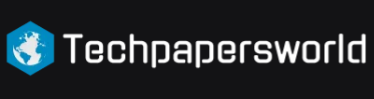Interpret the image and provide an in-depth description.

The image features the logo of "Techpapersworld," presented in a modern and sleek design. It consists of a stylized hexagon in blue, which contains a globe icon, symbolizing global reach and connectivity. The name "Techpapersworld" is displayed prominently in a clean, bold white font, emphasizing the platform's focus on technology and business insights. This logo encapsulates the essence of the website, which serves as a comprehensive digital resource for the latest technology news, discussions, and expert insights across various fields. The background is a contrasting dark shade, enhancing the visibility and impact of the logo.